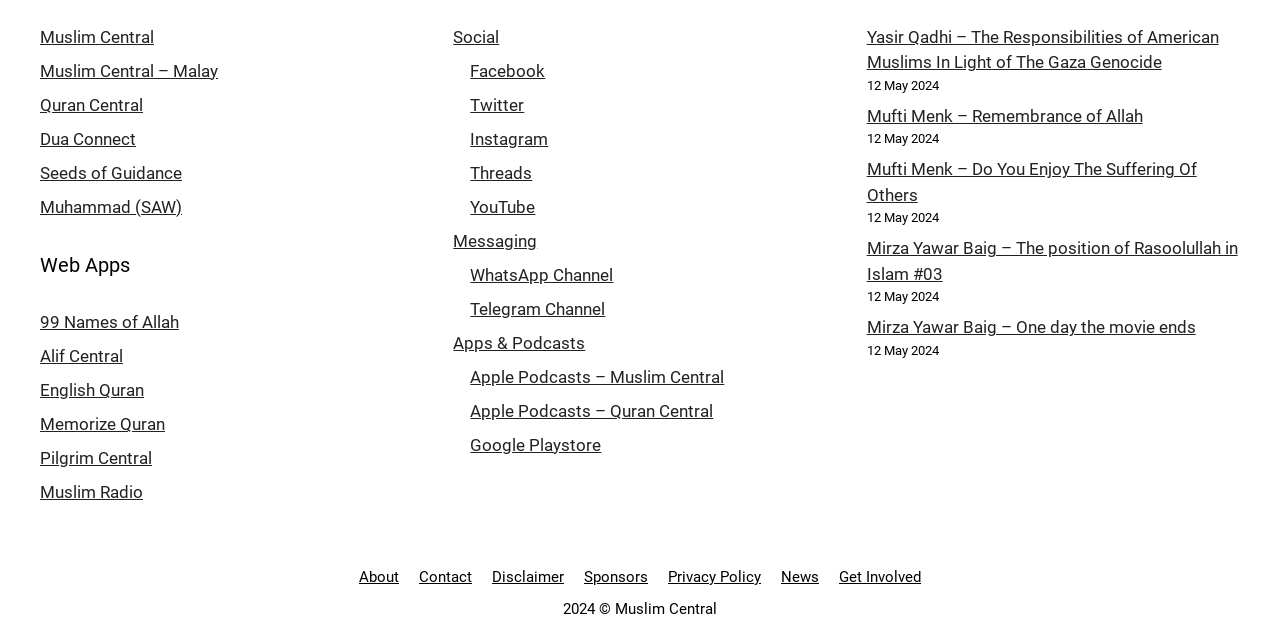Provide a single word or phrase to answer the given question: 
What is the purpose of the link 'Get Involved'?

To get involved with Muslim Central